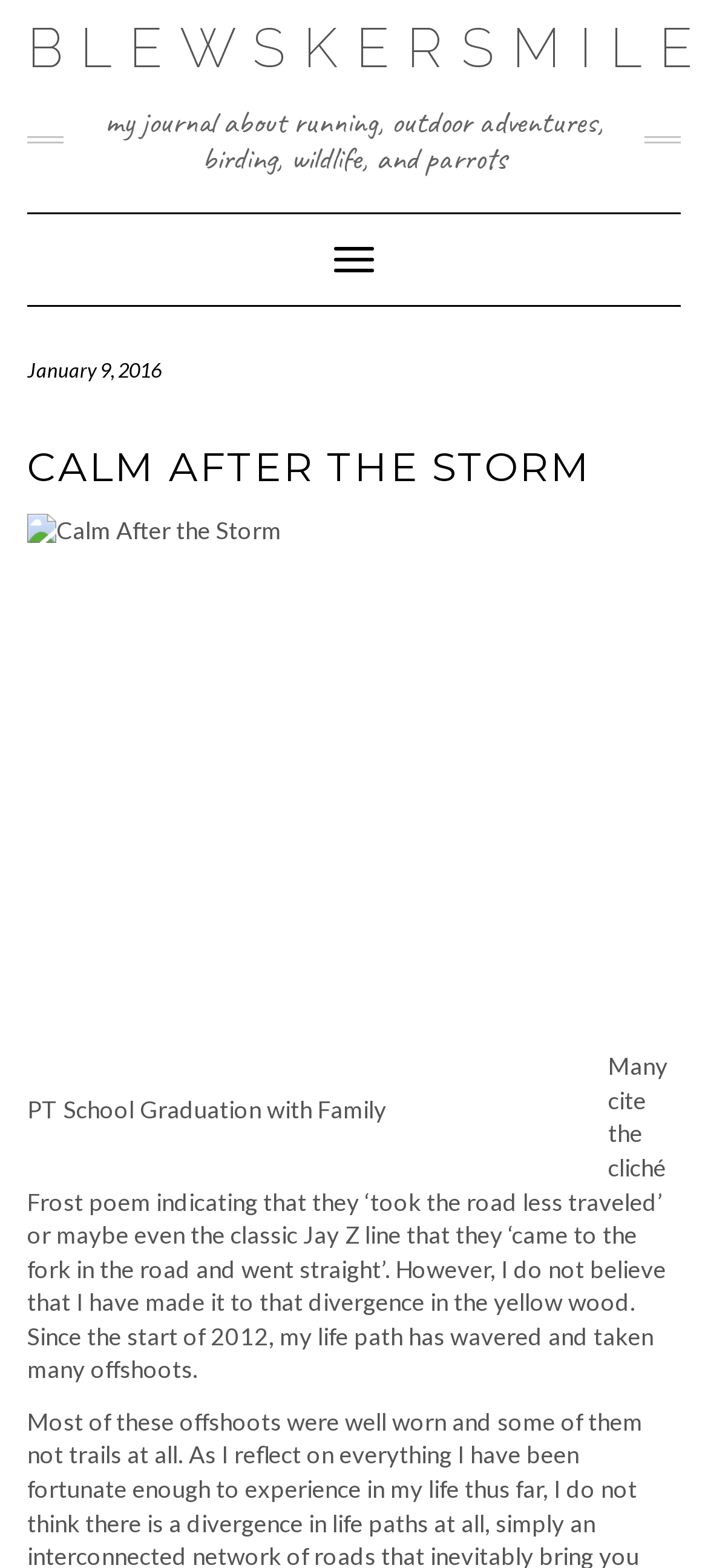What is the date mentioned in the navigation section?
Answer the question with a detailed and thorough explanation.

The static text 'January 9, 2016' is located in the navigation section, indicating that this is a specific date mentioned on the webpage.